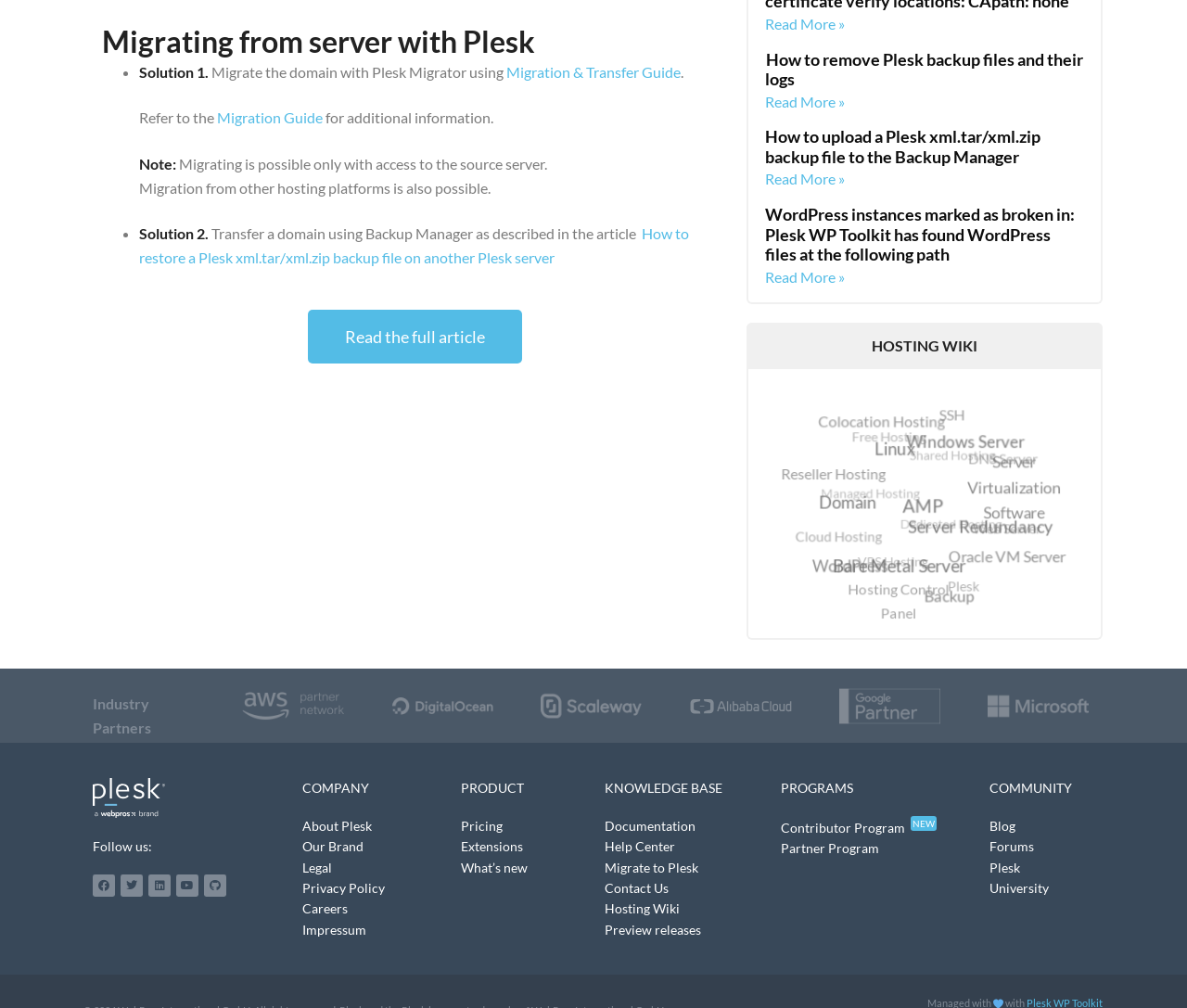Pinpoint the bounding box coordinates of the area that must be clicked to complete this instruction: "Learn about the Mountain View Arts Society".

None